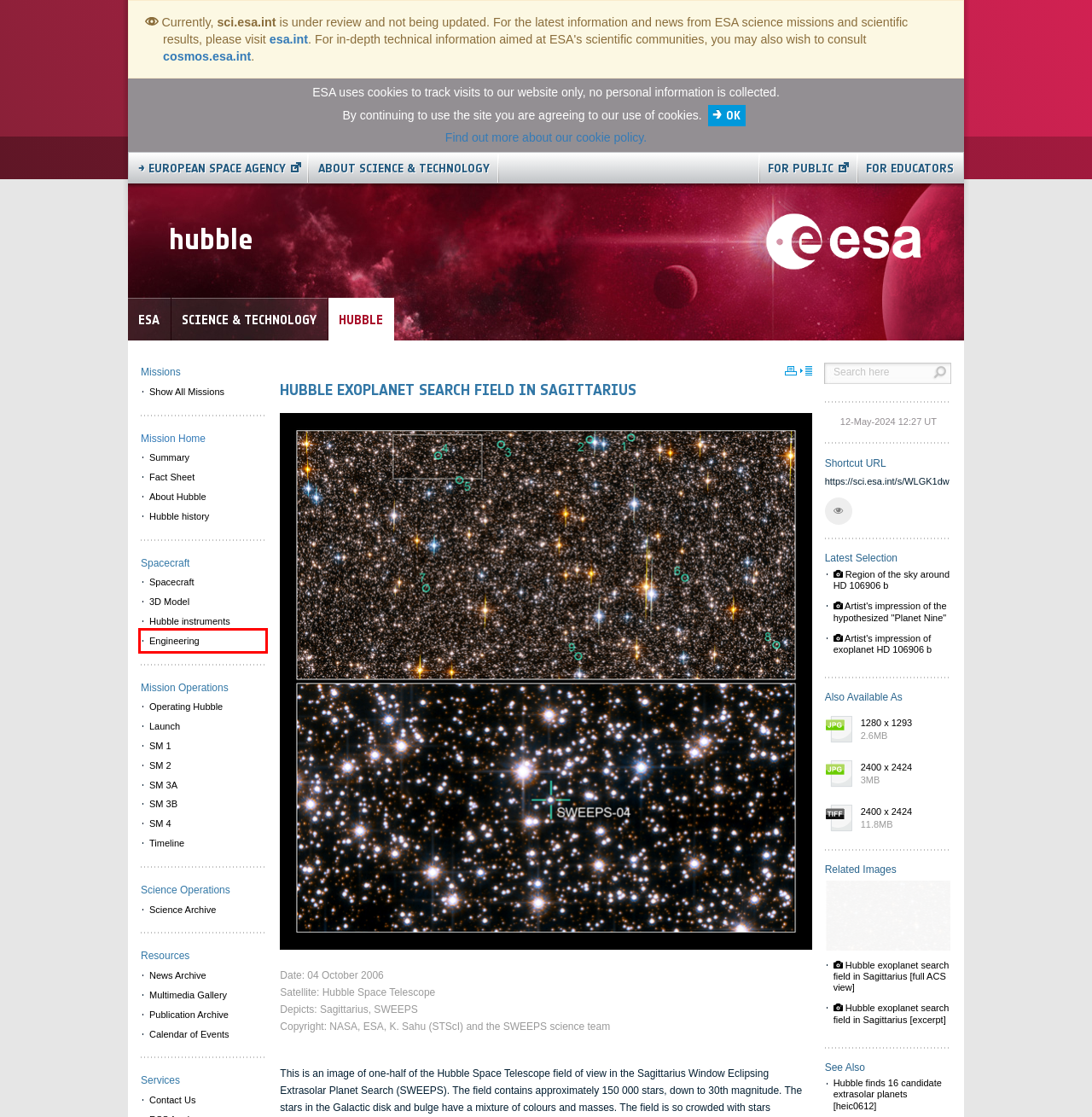A screenshot of a webpage is given with a red bounding box around a UI element. Choose the description that best matches the new webpage shown after clicking the element within the red bounding box. Here are the candidates:
A. ESA Science & Technology - Servicing Mission 3A
B. ESA Hubble Science Archive
C. ESA Science & Technology - About Hubble
D. ESA Science & Technology - Launch
E. ESA Science & Technology - Fact Sheet
F. European Space Agency
G. ESA Science & Technology - Engineering
H. ESA Science & Technology - Artist's impression of the hypothesized "Planet Nine"

G